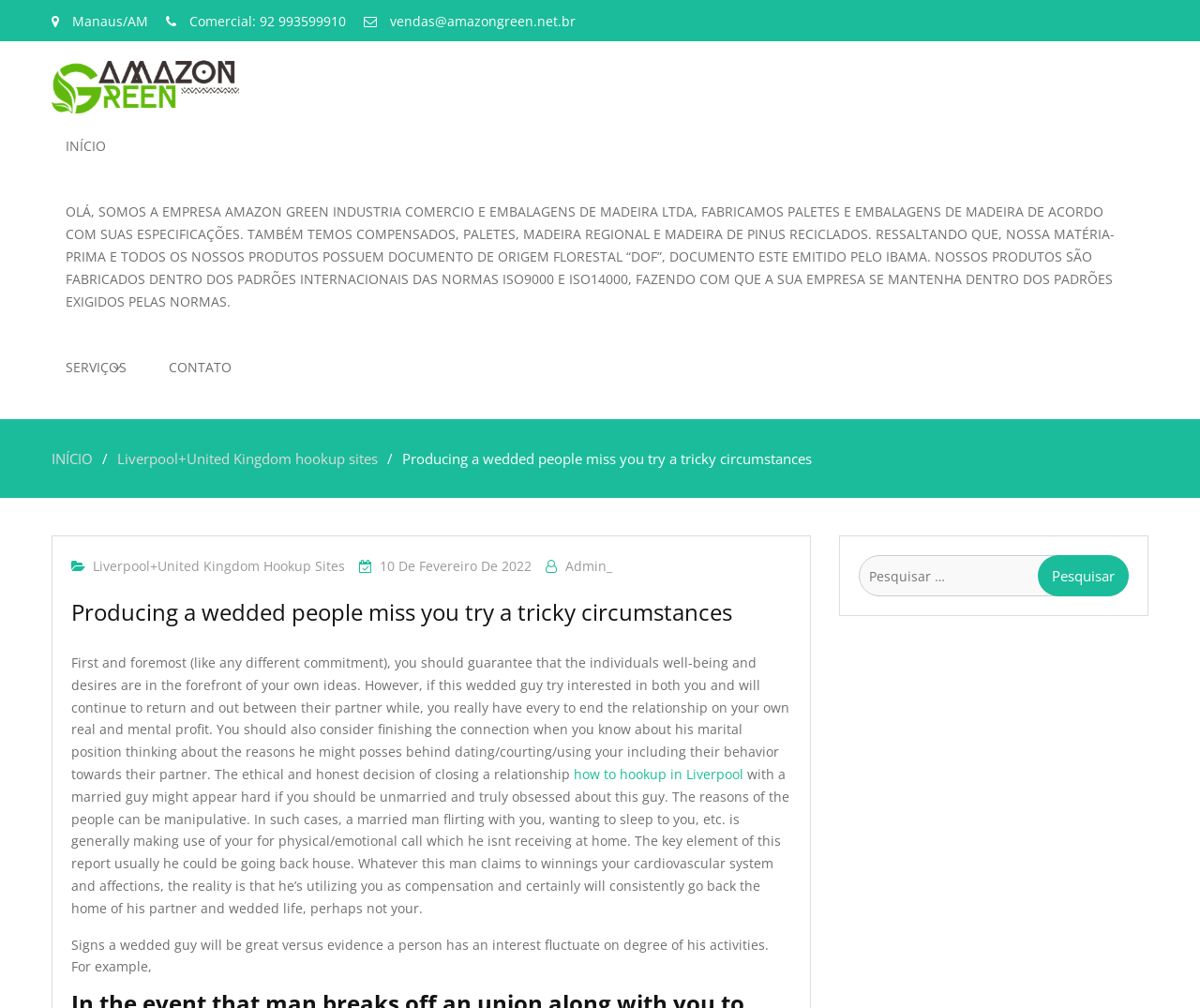Please determine the bounding box coordinates of the section I need to click to accomplish this instruction: "Visit the 'SERVIÇOS' page".

[0.043, 0.332, 0.129, 0.397]